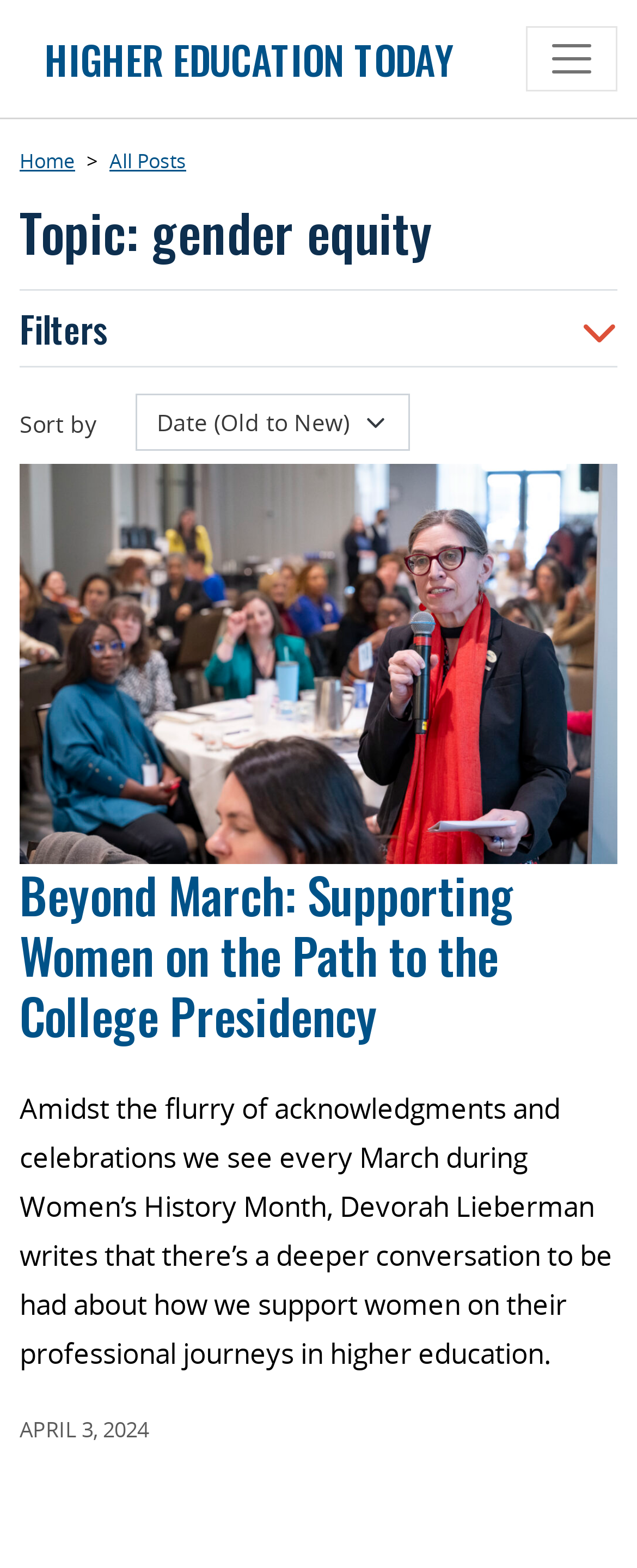What is the topic of the webpage?
Can you offer a detailed and complete answer to this question?

The topic of the webpage is gender equity, which is indicated by the heading 'Topic: gender equity' on the webpage.